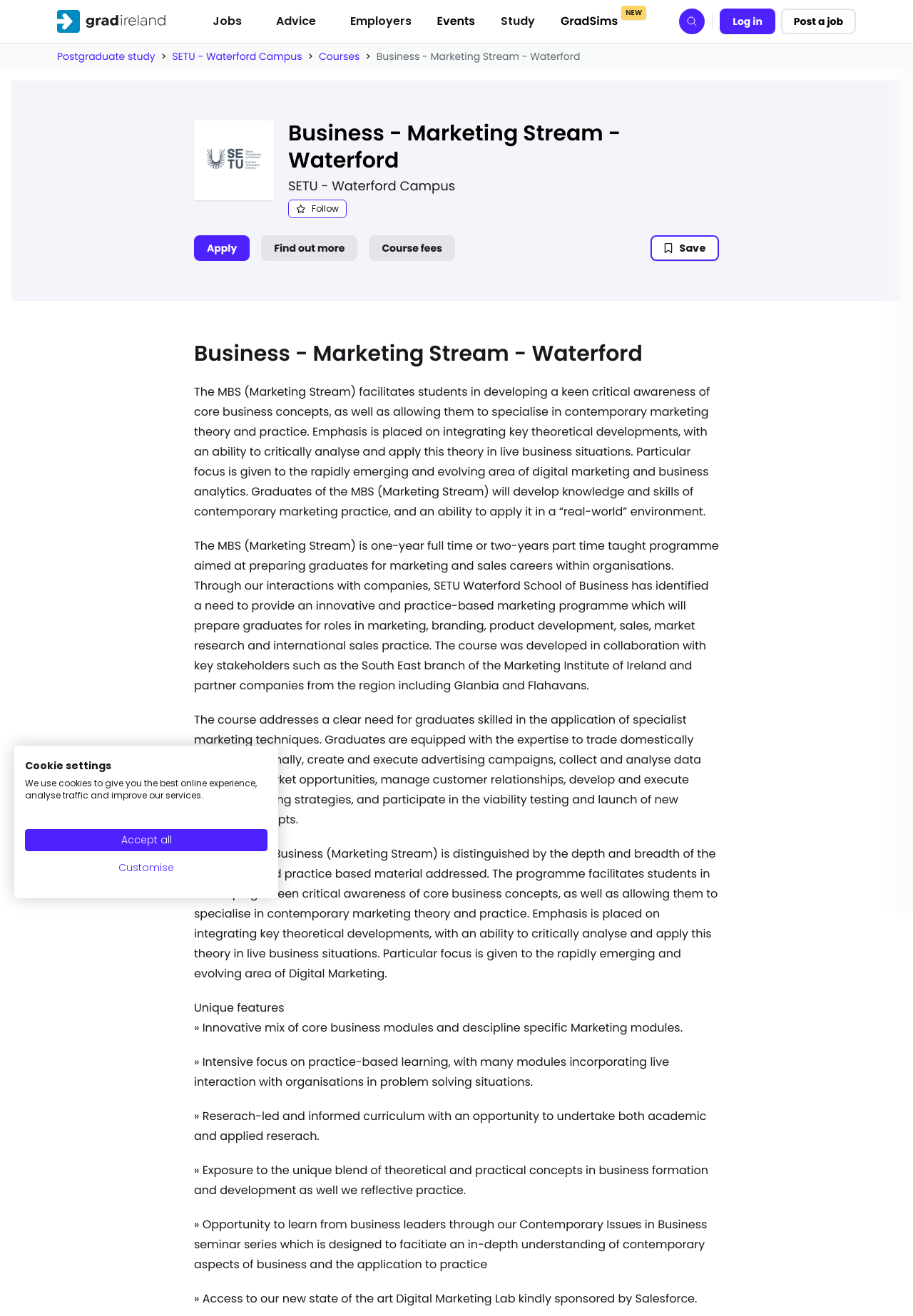Could you locate the bounding box coordinates for the section that should be clicked to accomplish this task: "Click the 'Post a job' link".

[0.855, 0.007, 0.938, 0.026]